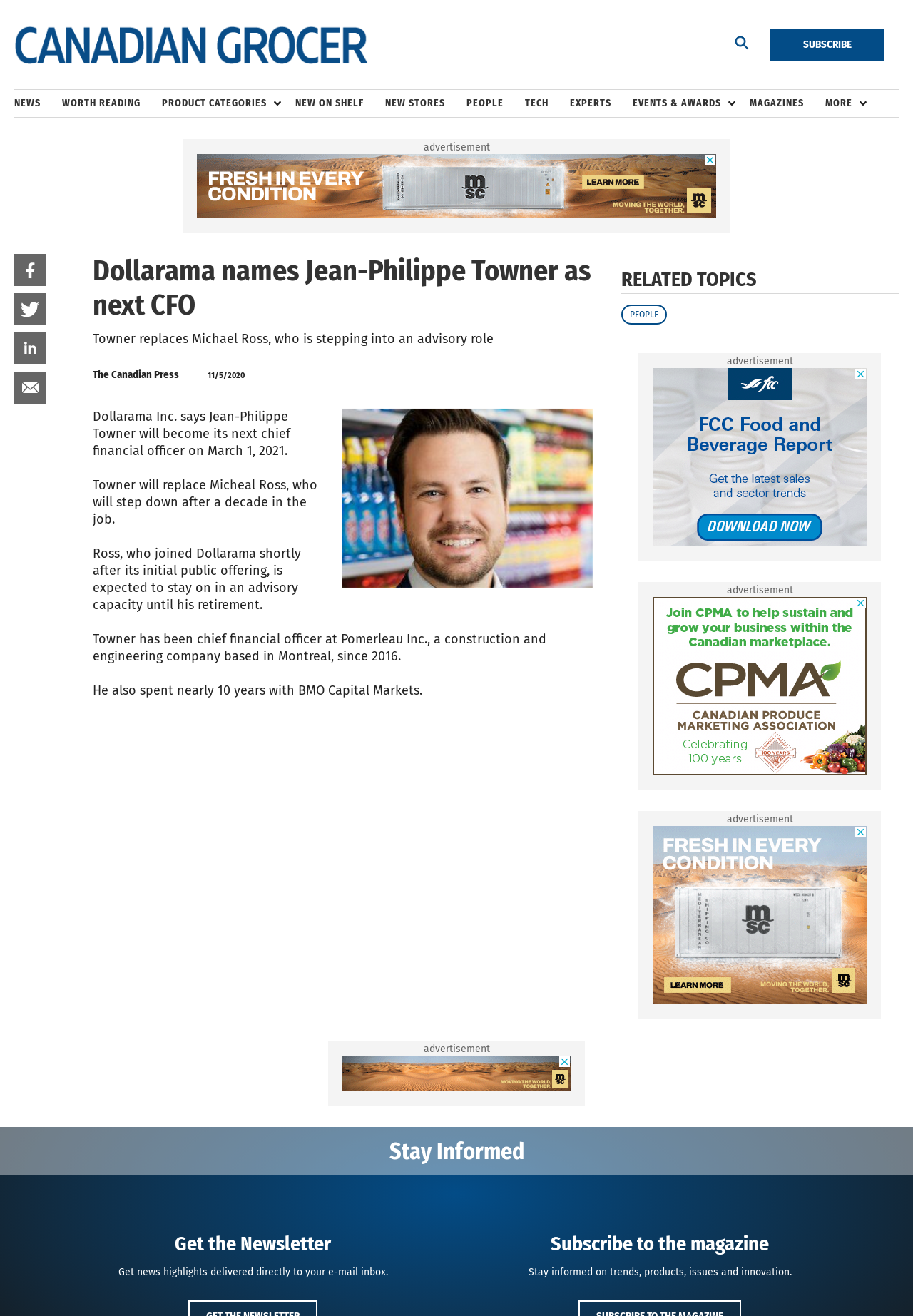Using the details from the image, please elaborate on the following question: Who is the new CFO of Dollarama?

I found the answer by reading the main article on the webpage, which states that 'Dollarama names Jean-Philippe Towner as next CFO' and further explains that 'Towner replaces Michael Ross, who is stepping into an advisory role'.